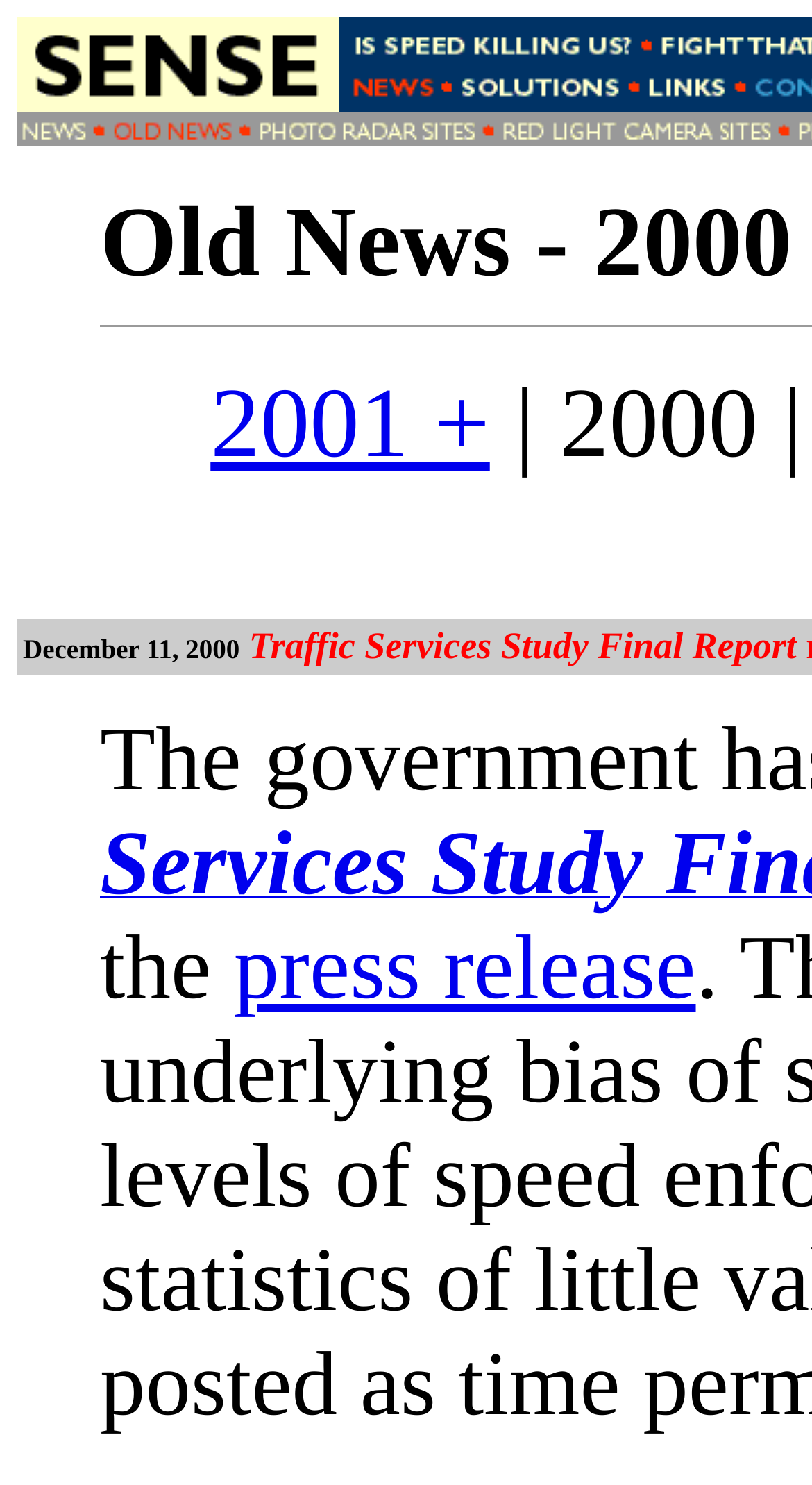Please identify the bounding box coordinates of where to click in order to follow the instruction: "read about the truth about photo radar".

[0.428, 0.022, 0.787, 0.046]